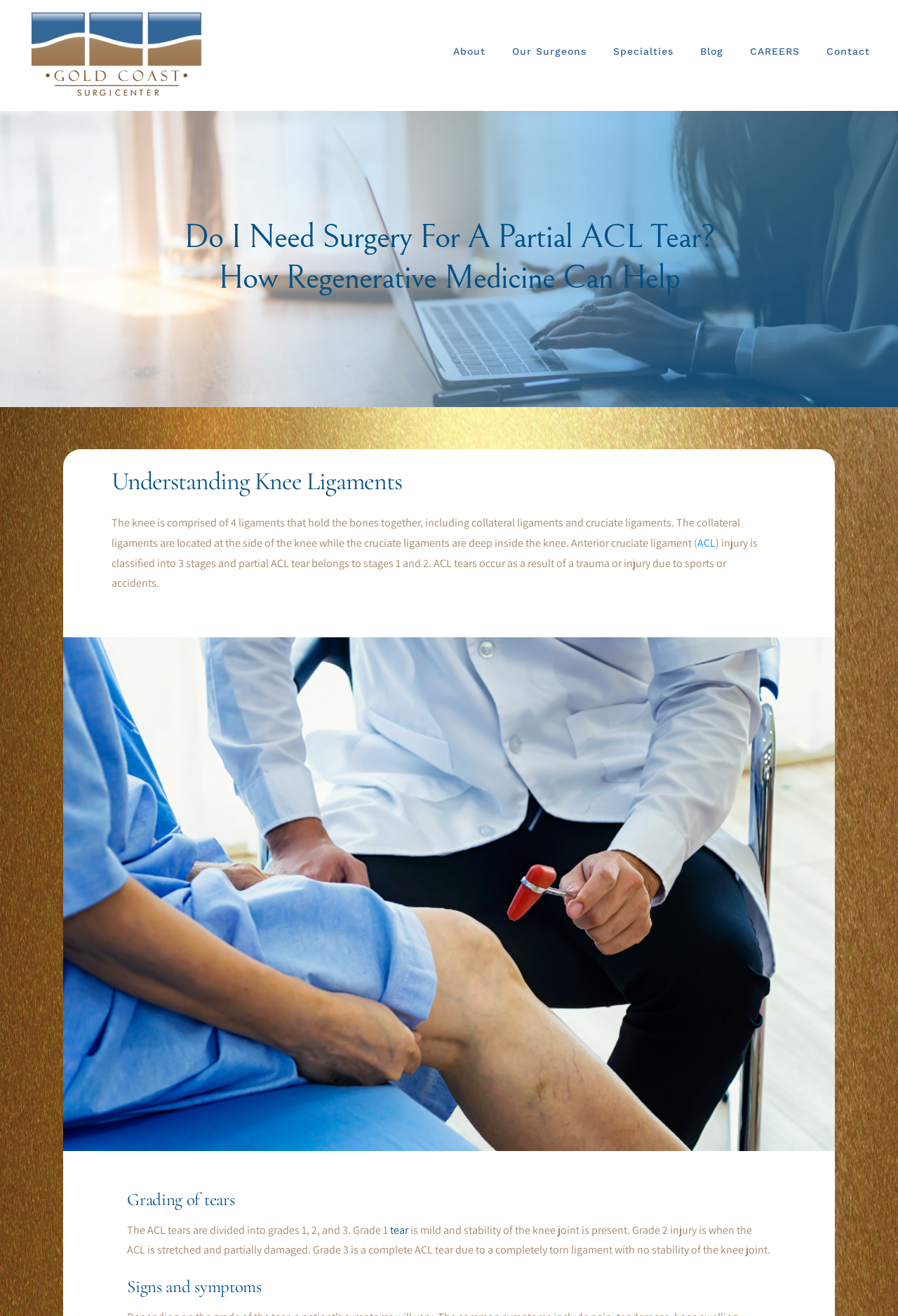Give a one-word or one-phrase response to the question:
What is the purpose of the 'Go to Top' link?

To go to the top of the page